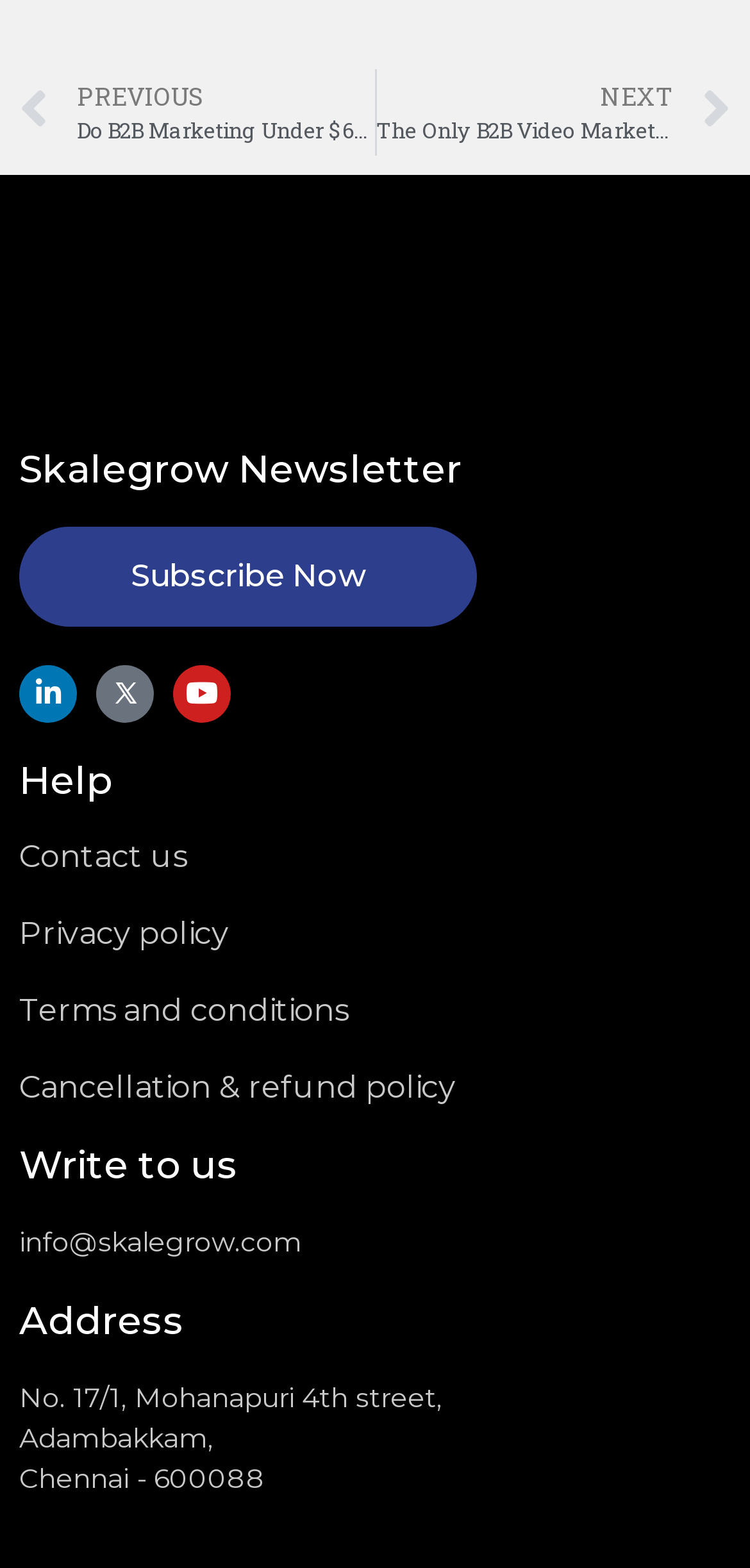Locate the bounding box coordinates of the element you need to click to accomplish the task described by this instruction: "View Skalegrow on Youtube".

[0.231, 0.424, 0.308, 0.461]